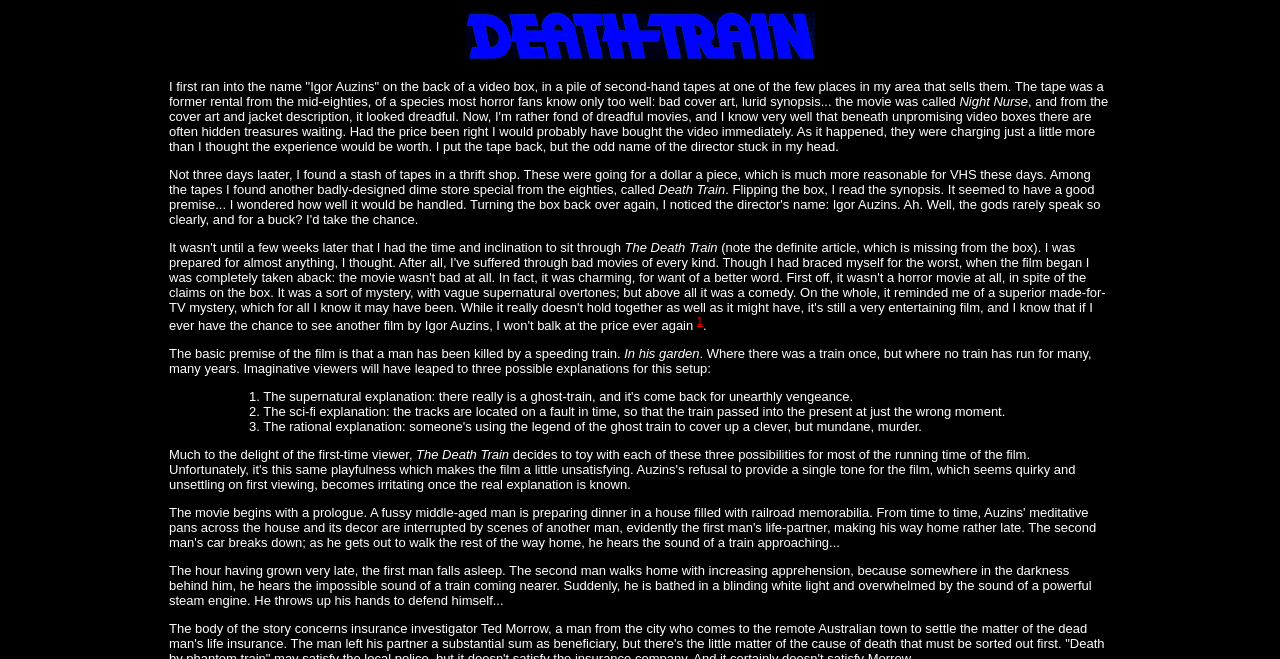Answer in one word or a short phrase: 
What is the setting of the story?

A garden